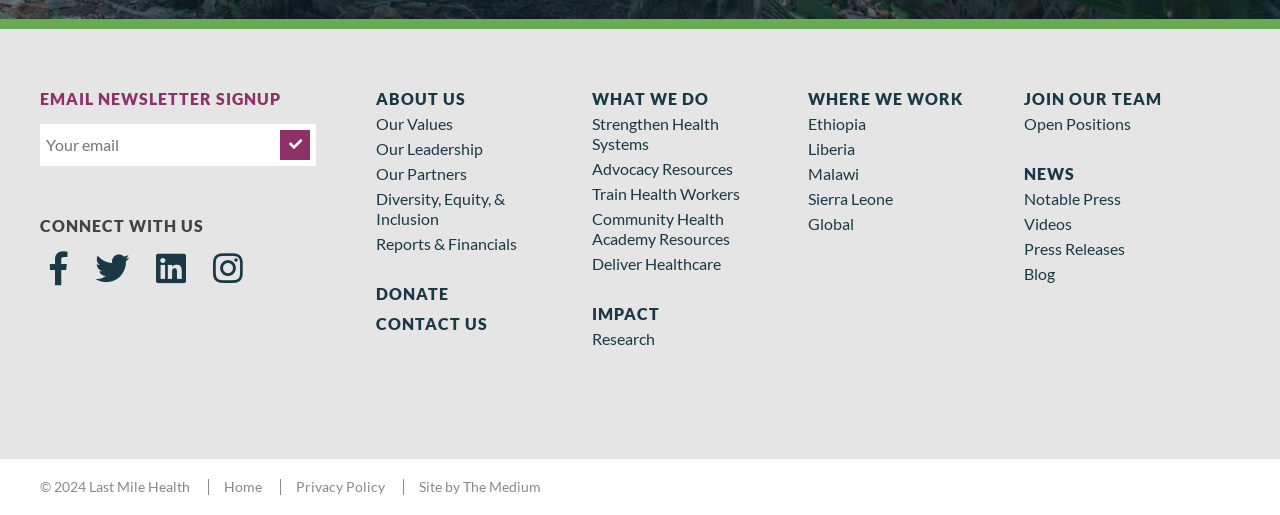Reply to the question with a brief word or phrase: What is the copyright year of this website?

2024